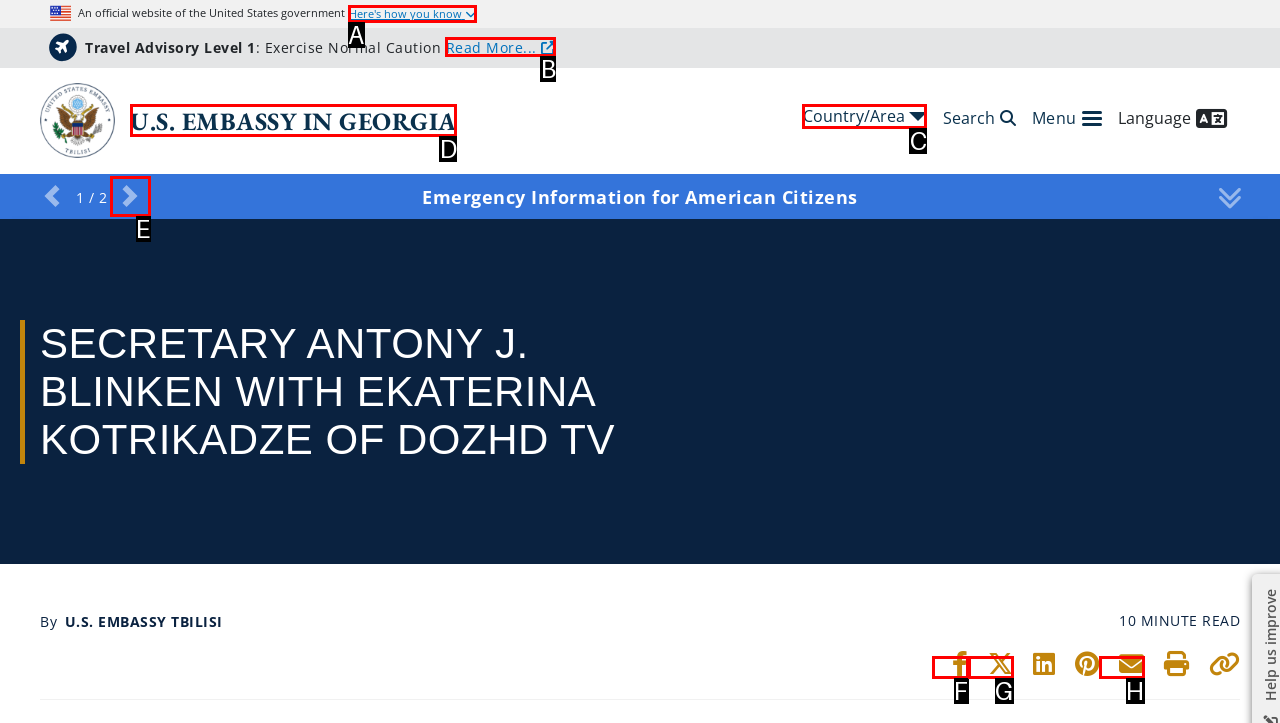Tell me the correct option to click for this task: Click the official website use information button
Write down the option's letter from the given choices.

A